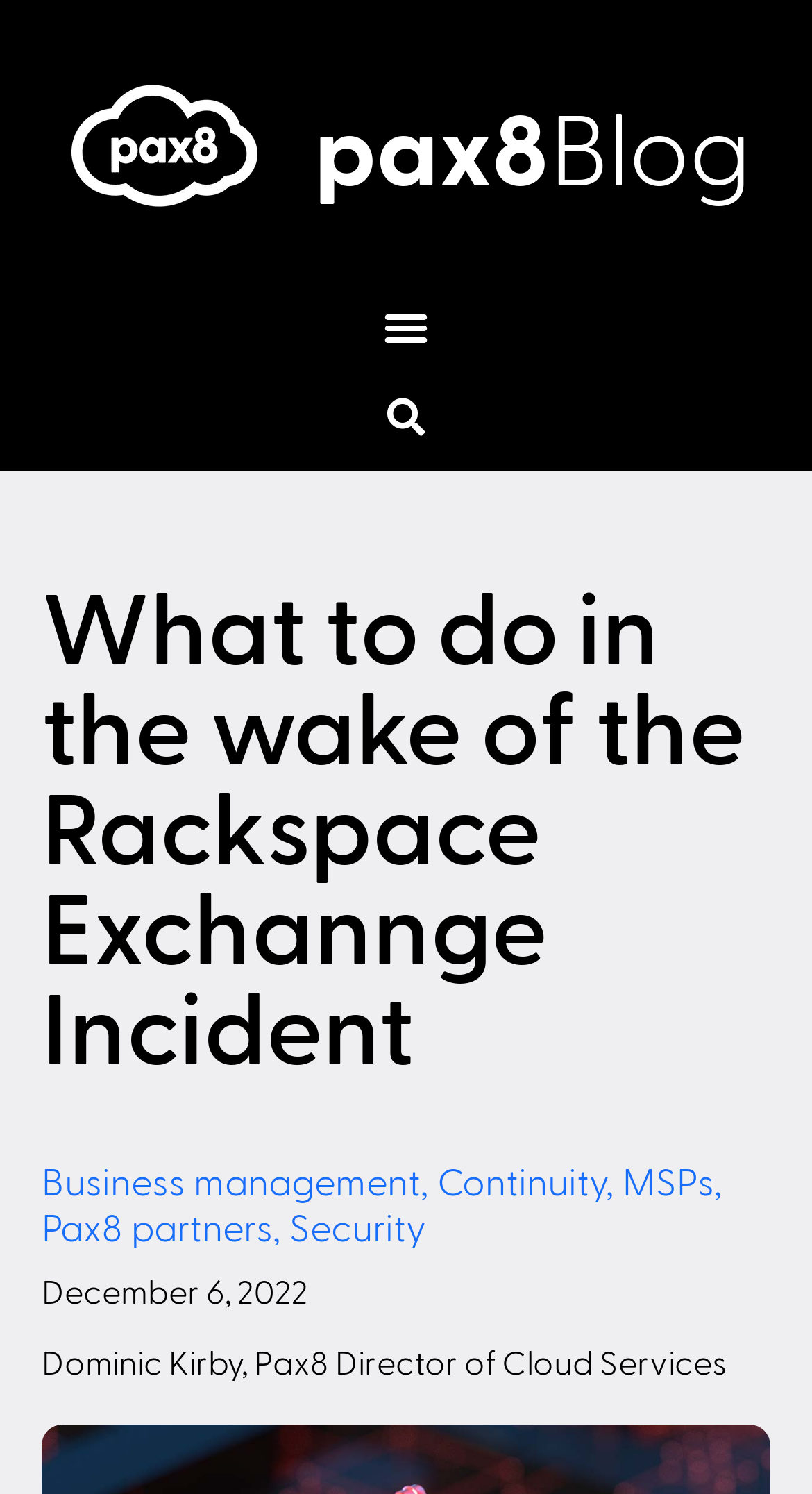What is the author of the article?
From the image, respond using a single word or phrase.

Dominic Kirby